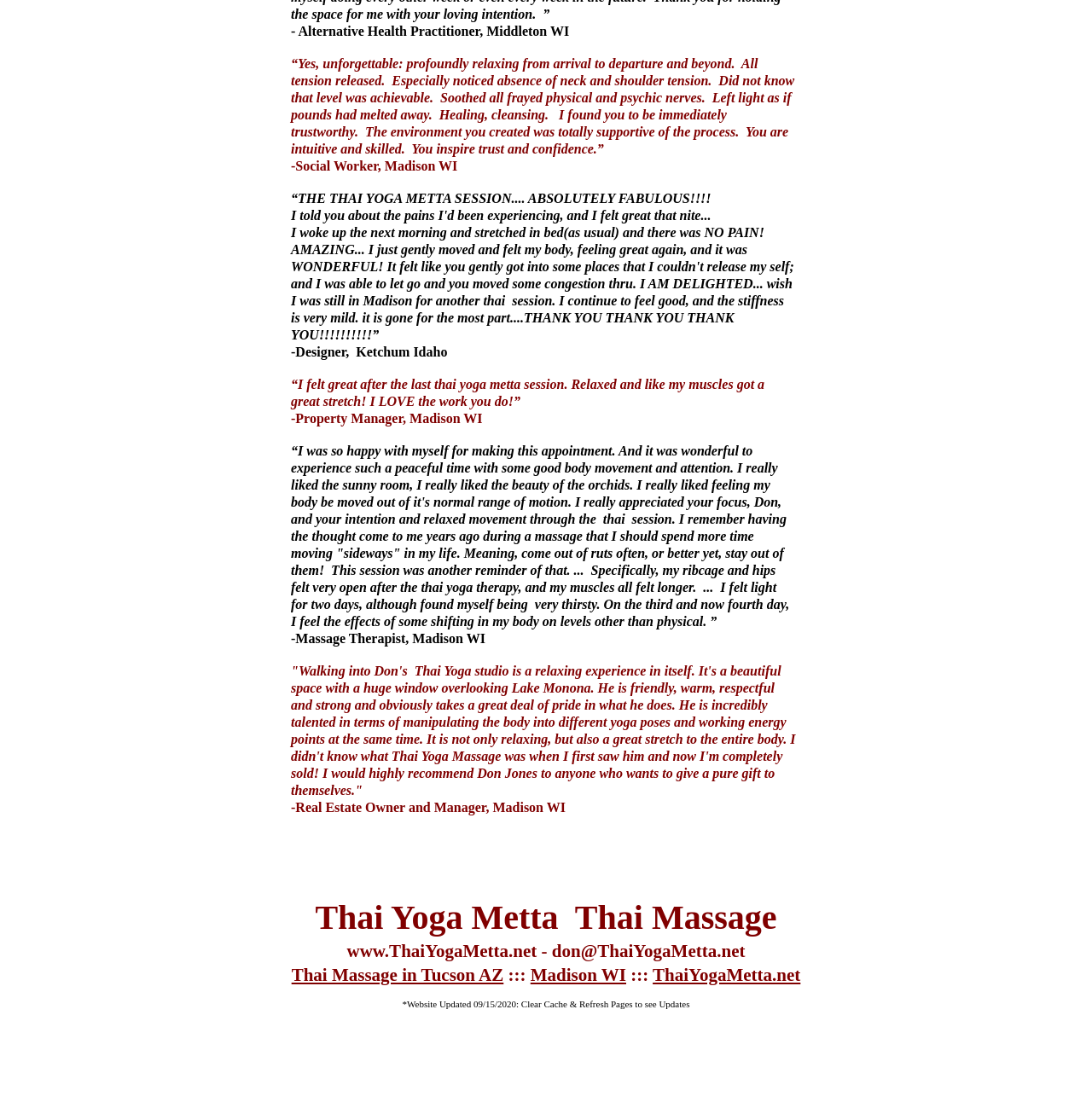What is the location mentioned in the last testimonial?
Refer to the image and give a detailed response to the question.

I found this answer by looking at the text 'Real Estate Owner and Manager, Madison WI' which is a StaticText element with bounding box coordinates [0.271, 0.722, 0.518, 0.735]. This text is likely a testimonial or description of a person, and the location is mentioned as Madison WI.